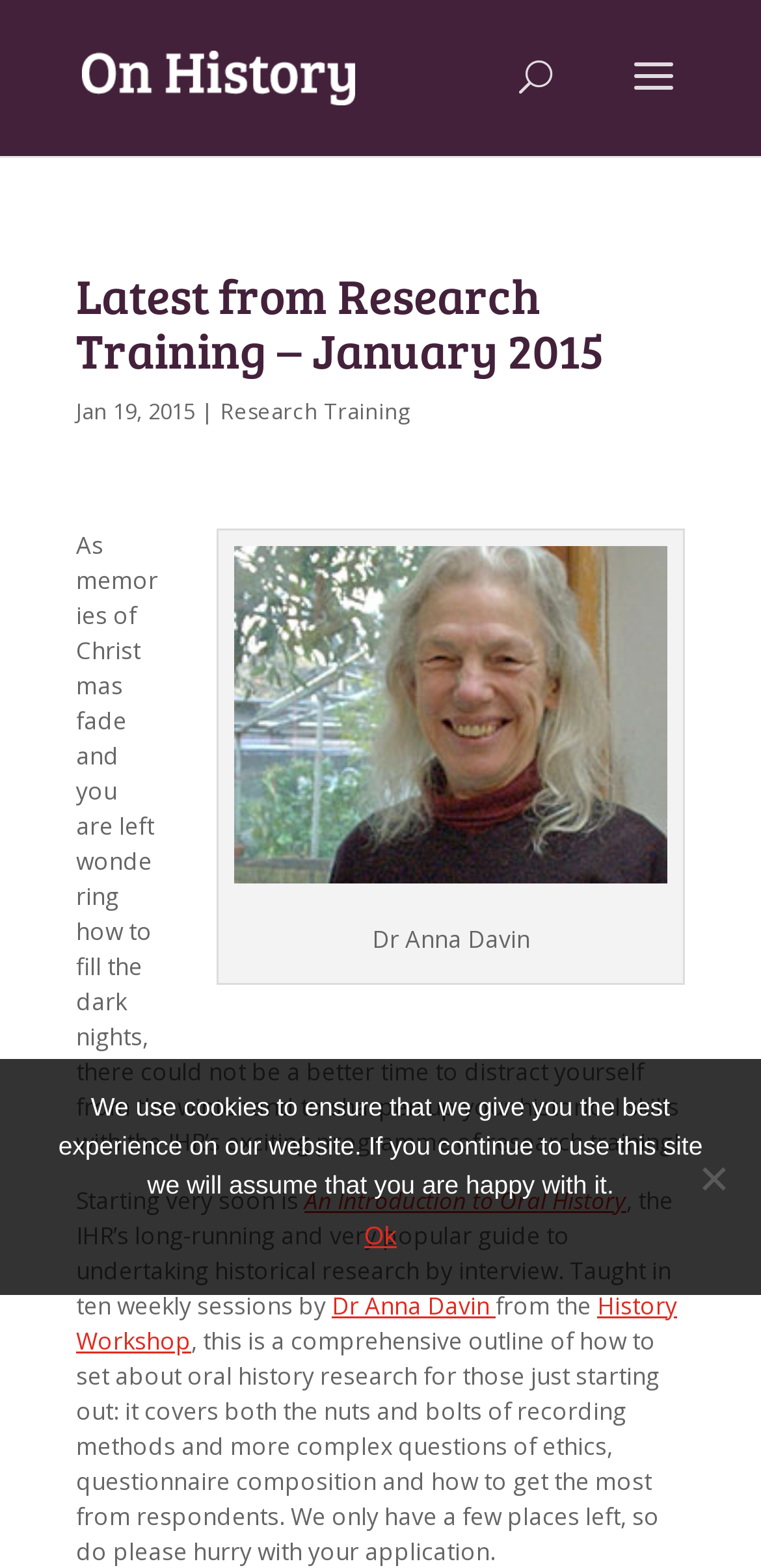What is the purpose of the 'An Introduction to Oral History' course?
Examine the screenshot and reply with a single word or phrase.

To guide historical research by interview